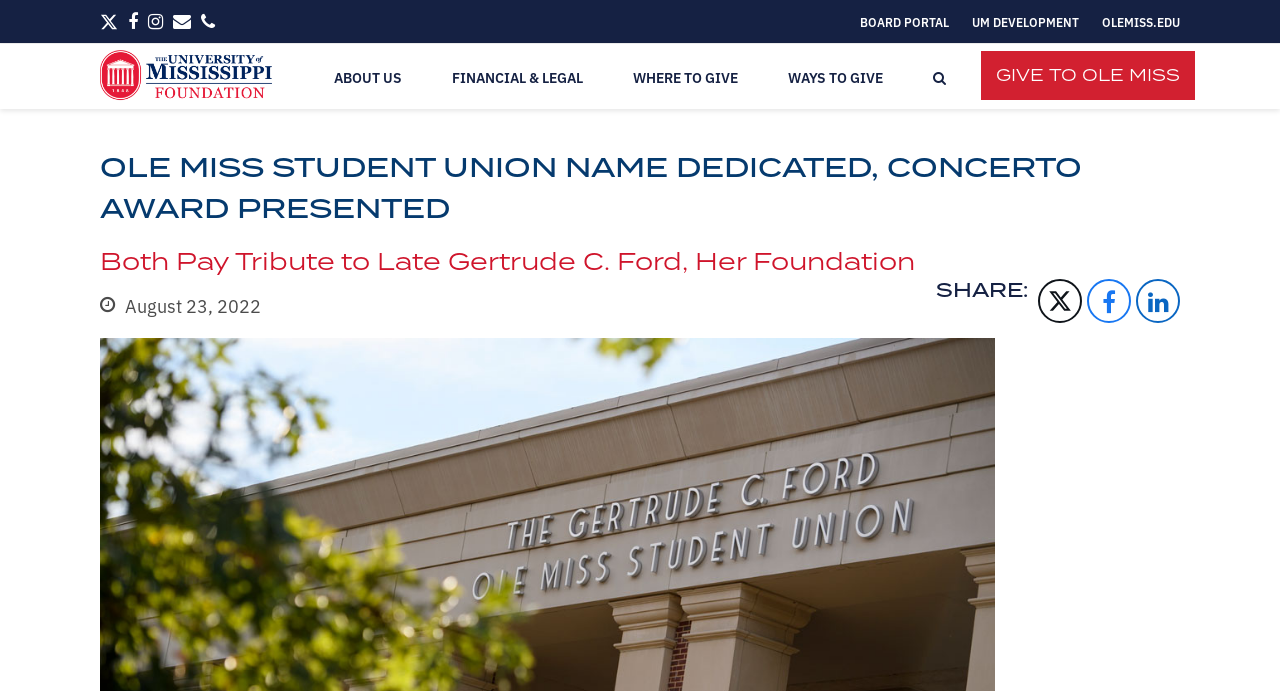Please identify the bounding box coordinates of where to click in order to follow the instruction: "Read the Editor’s Blog".

None